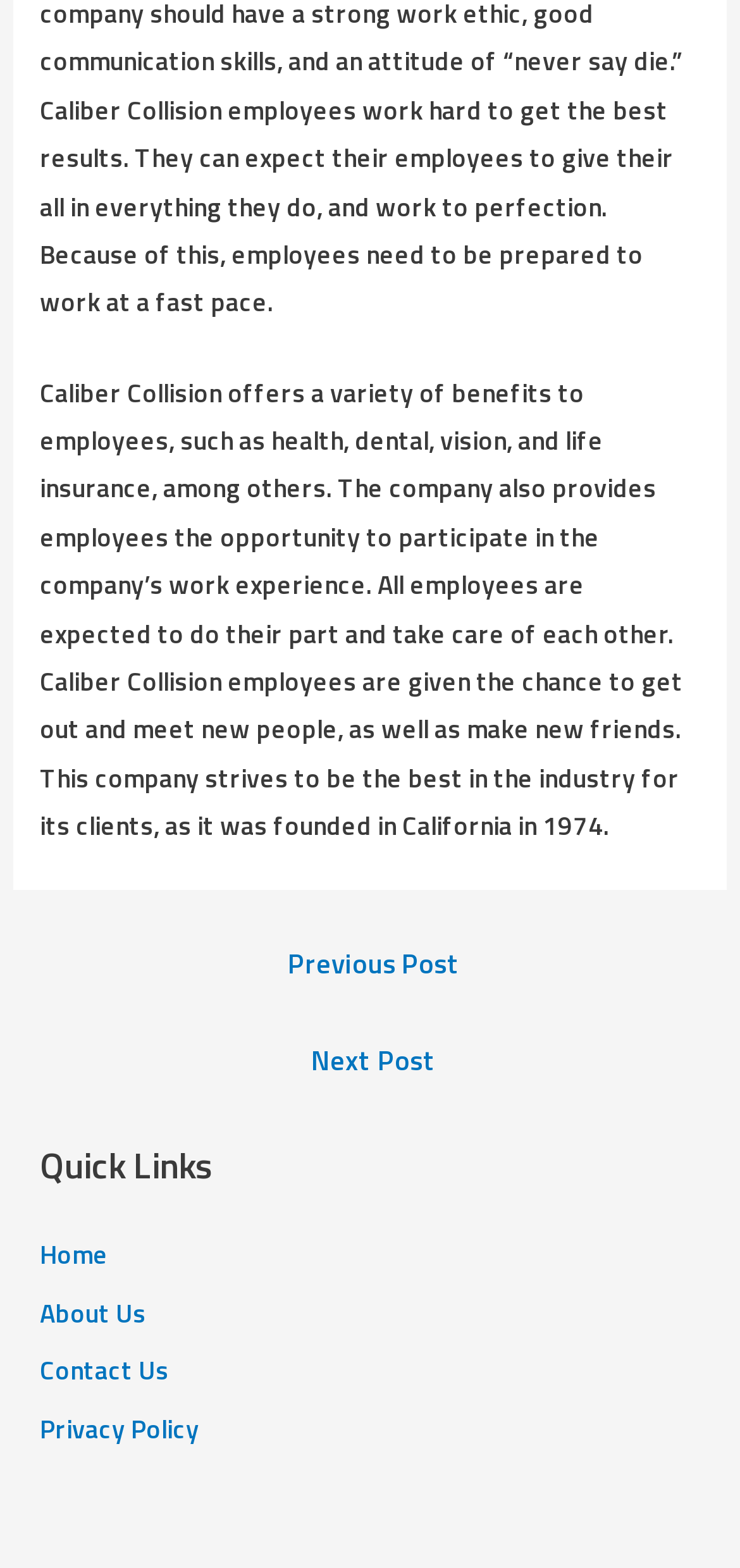Based on what you see in the screenshot, provide a thorough answer to this question: Where was Caliber Collision founded?

According to the StaticText element, Caliber Collision was founded in California in 1974.